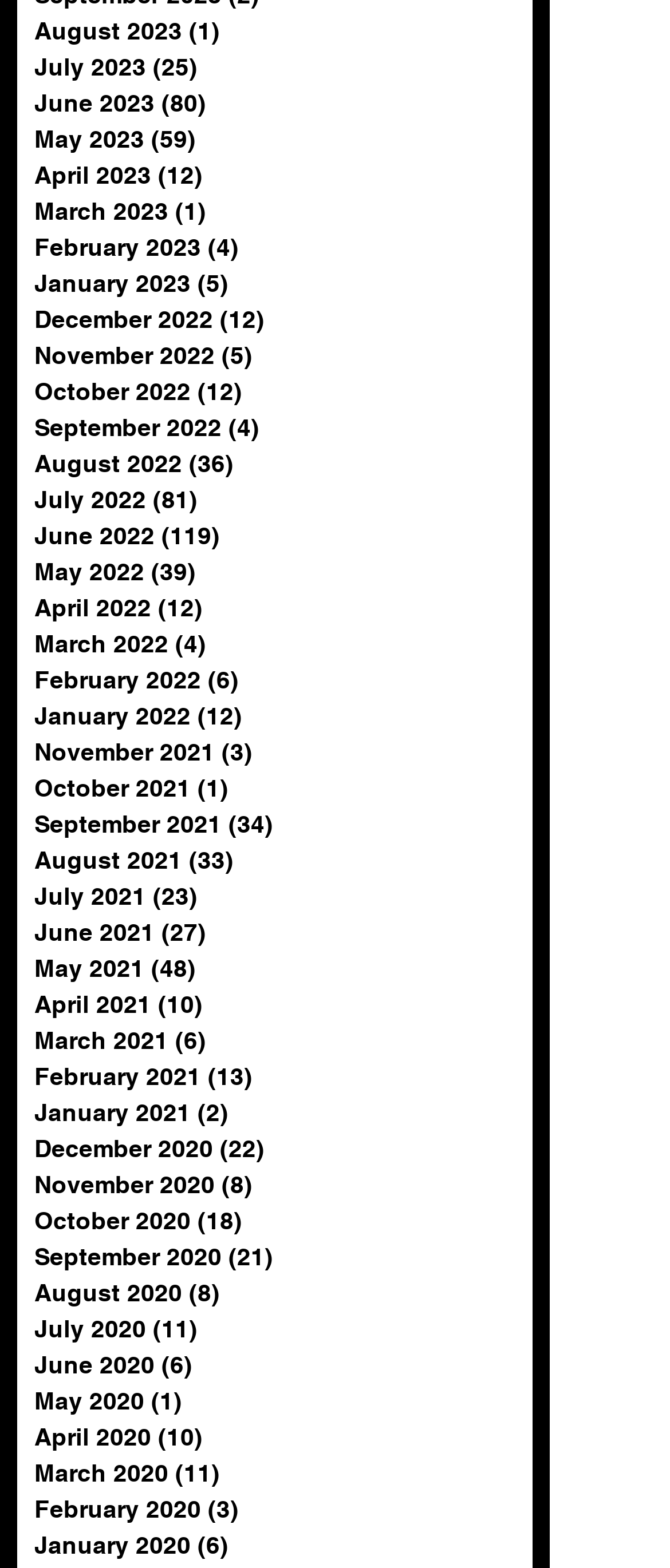Answer this question using a single word or a brief phrase:
What is the month with the most posts?

June 2022